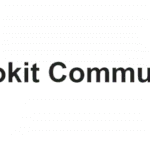Provide an in-depth description of the image you see.

The image features the "Volokit Logo," prominently displayed in a modern and sleek design. This logo is part of a collection available for download, showcasing various logos. The accompanying text suggests that the Volokit Logo is optimized for web use, ensuring quick loading times without sacrificing quality. It emphasizes that this particular logo can be downloaded in a transparent PNG format, making it suitable for diverse online applications.